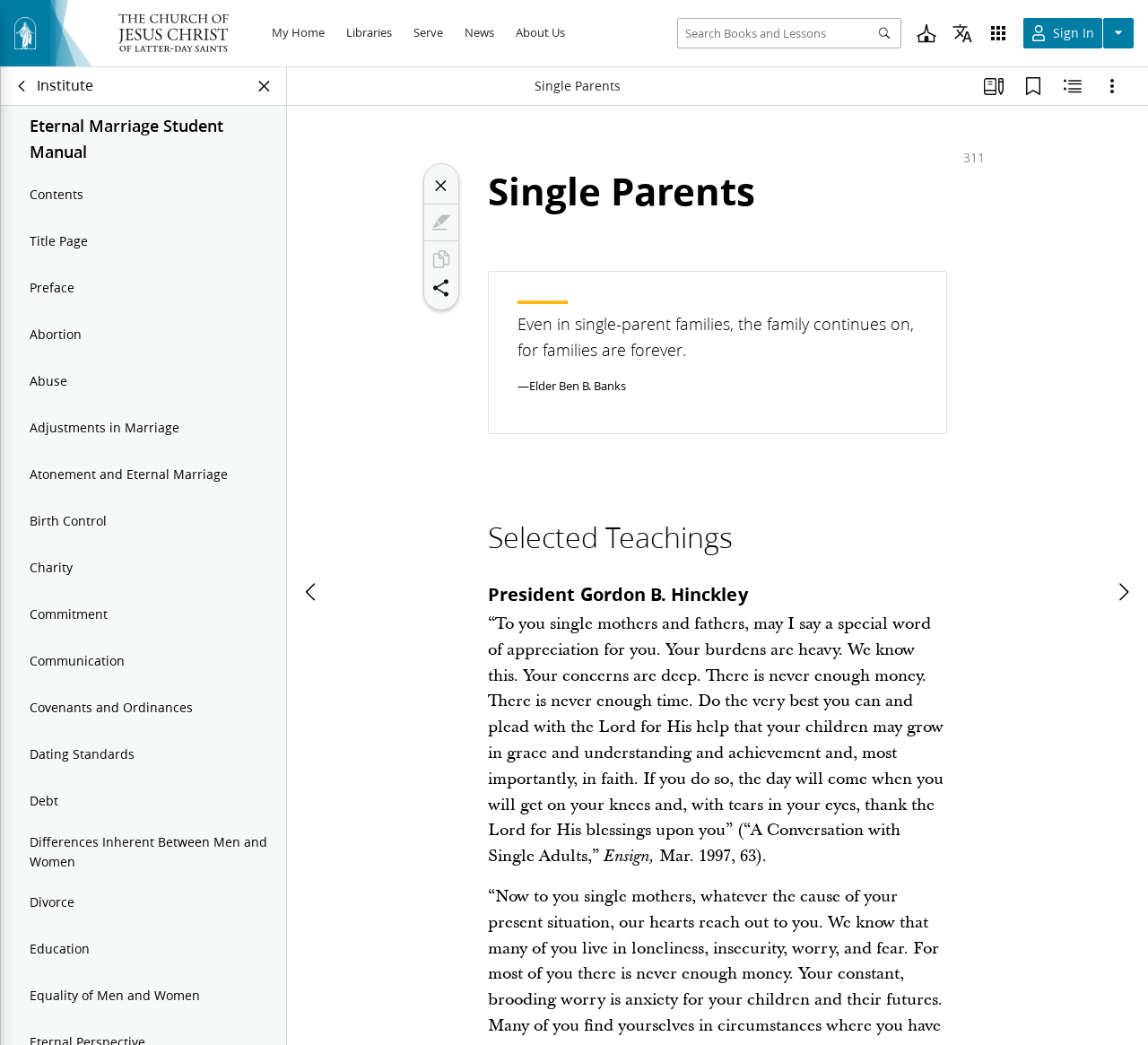Find the bounding box coordinates of the element you need to click on to perform this action: 'Find a church'. The coordinates should be represented by four float values between 0 and 1, in the format [left, top, right, bottom].

[0.798, 0.021, 0.829, 0.042]